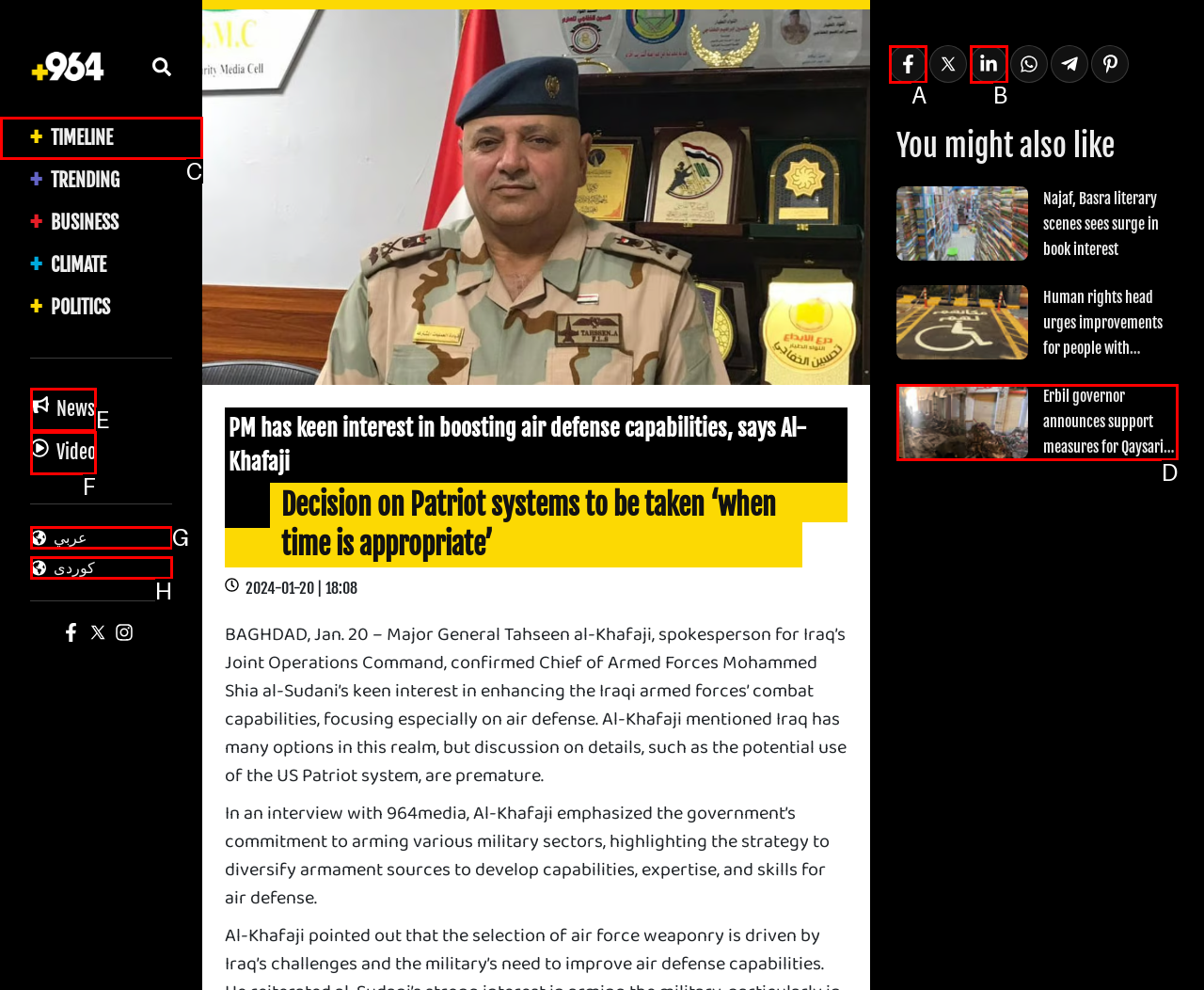Determine the right option to click to perform this task: View the timeline
Answer with the correct letter from the given choices directly.

C